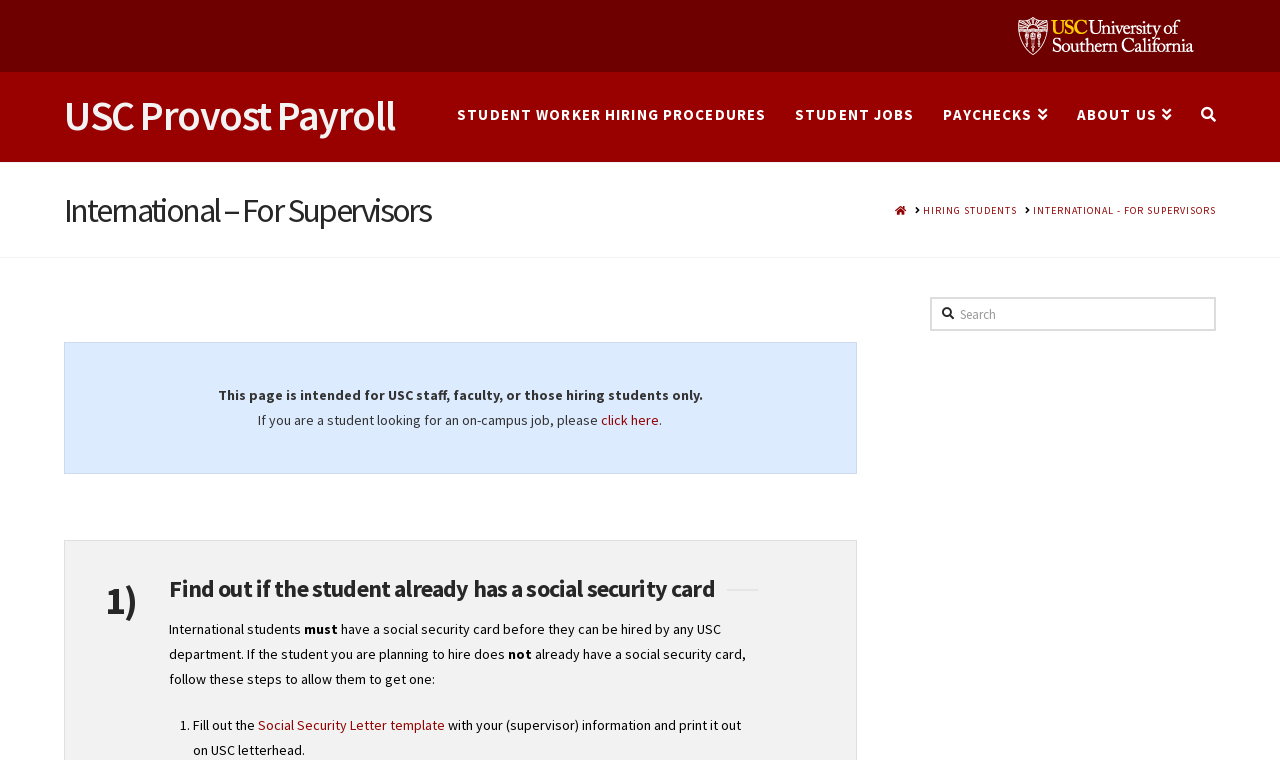Please provide the bounding box coordinates for the UI element as described: "Student Worker Hiring Procedures". The coordinates must be four floats between 0 and 1, represented as [left, top, right, bottom].

[0.345, 0.095, 0.609, 0.213]